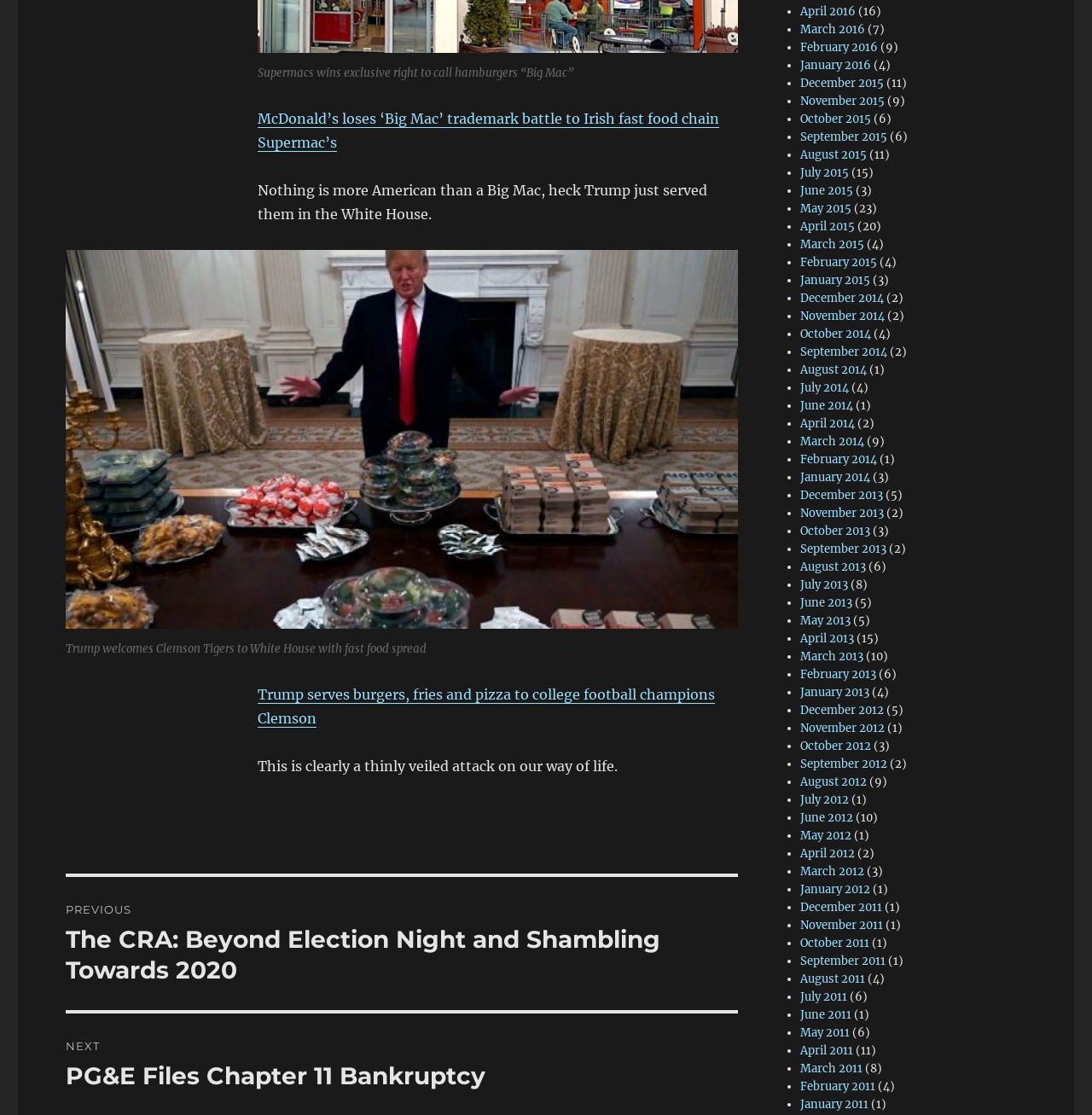Please identify the bounding box coordinates of the clickable area that will fulfill the following instruction: "Search for something". The coordinates should be in the format of four float numbers between 0 and 1, i.e., [left, top, right, bottom].

None